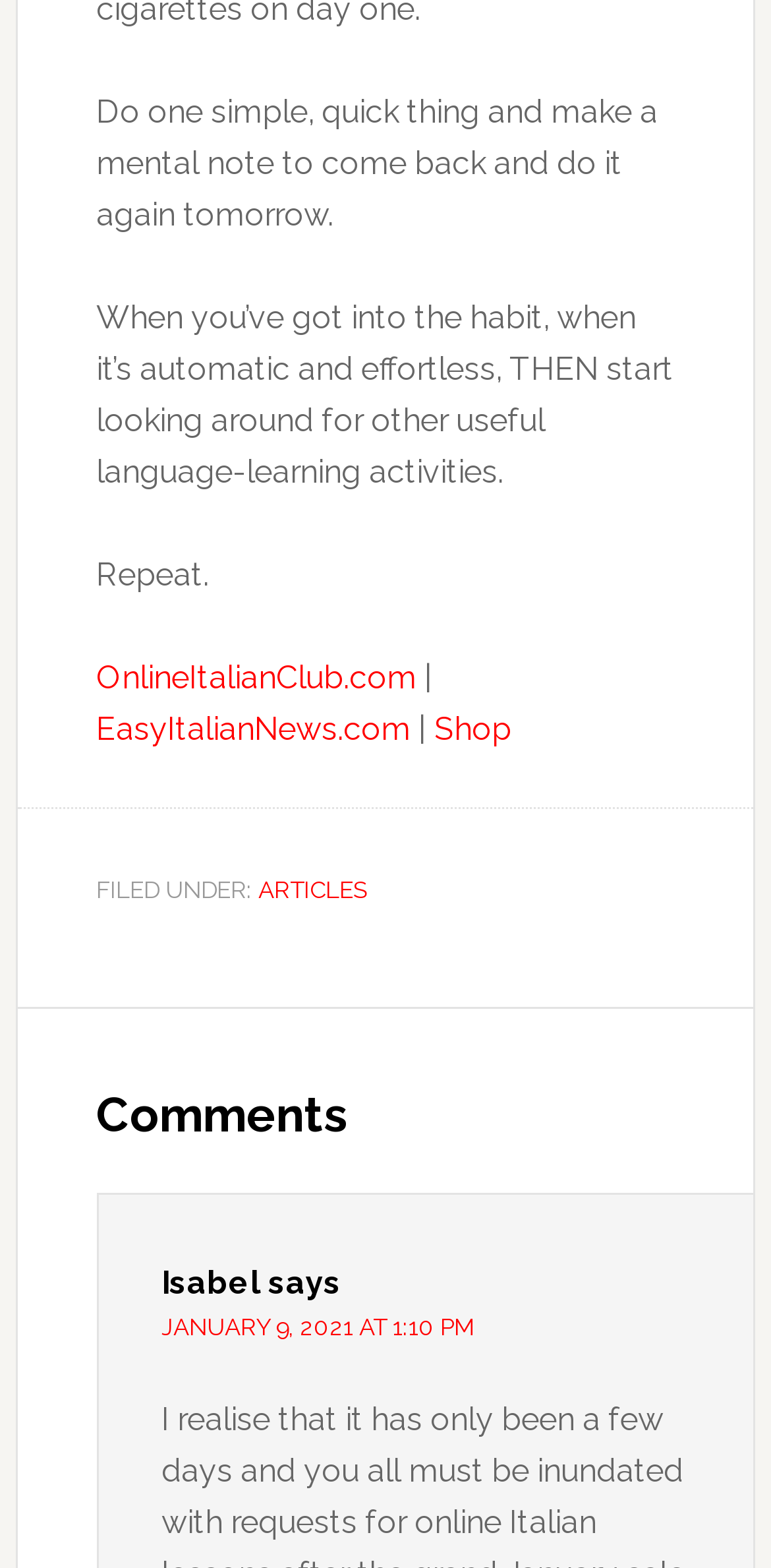What is the name of the website mentioned in the text?
Look at the image and answer the question using a single word or phrase.

OnlineItalianClub.com